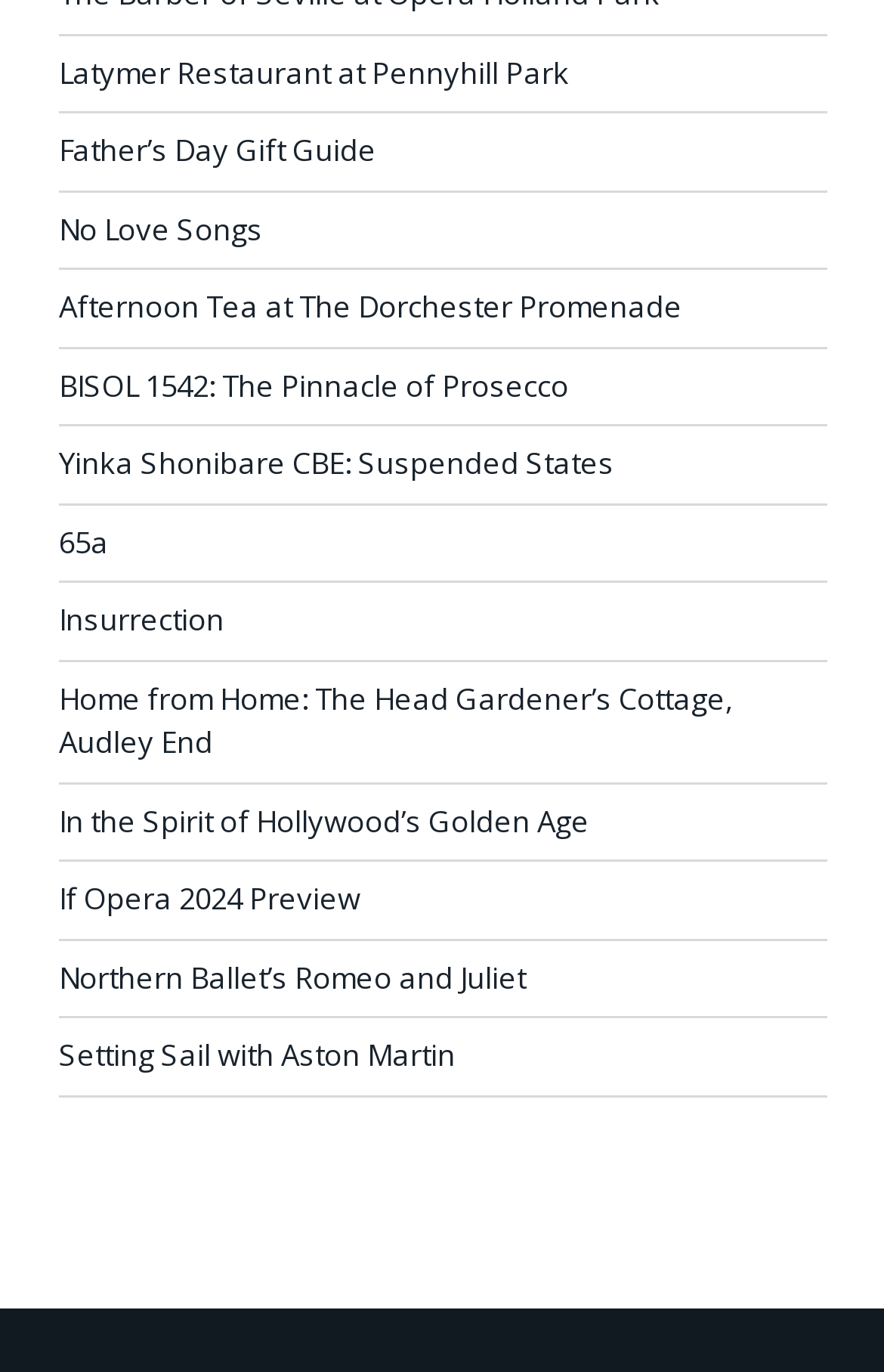Please mark the clickable region by giving the bounding box coordinates needed to complete this instruction: "Learn about Setting Sail with Aston Martin".

[0.067, 0.754, 0.515, 0.783]